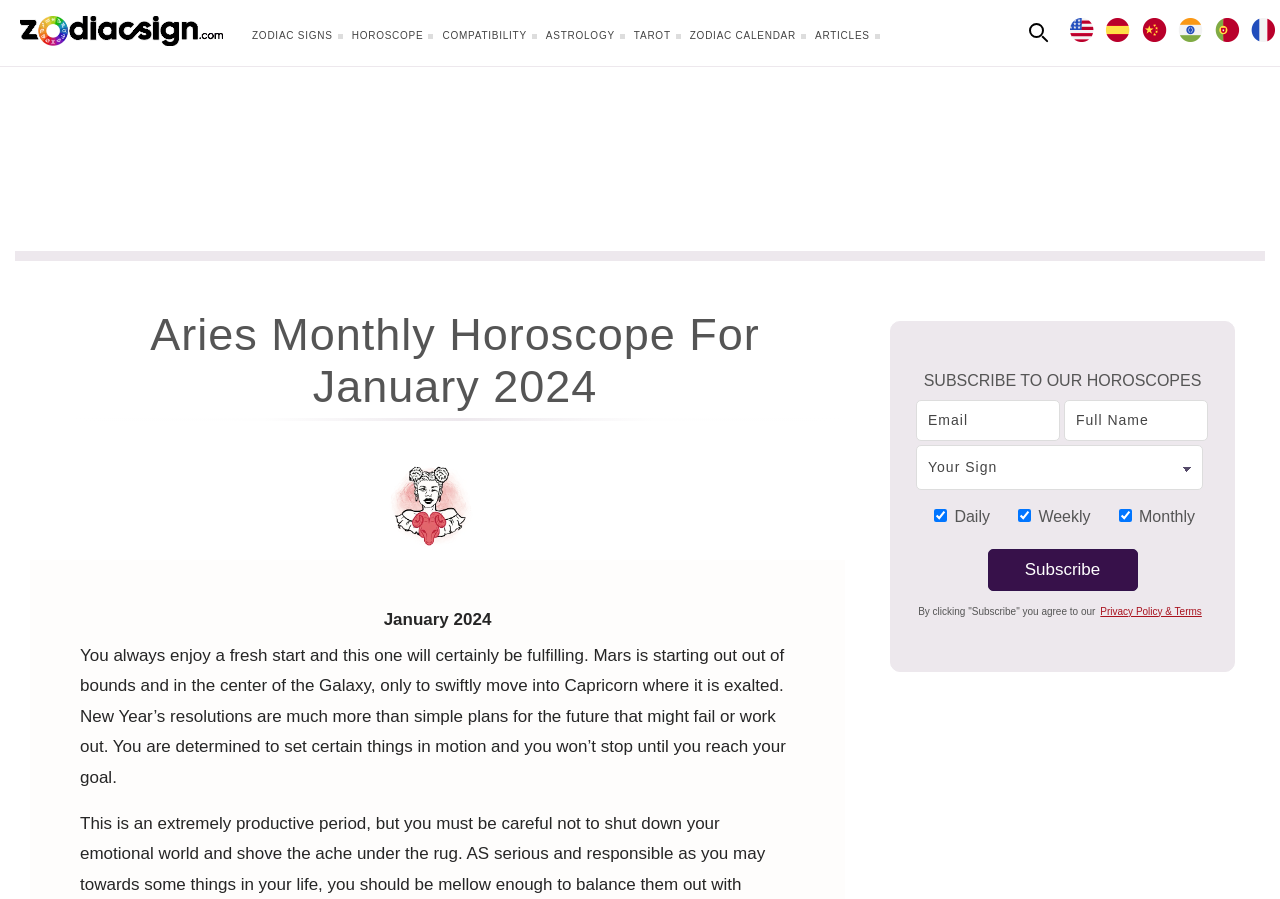Highlight the bounding box coordinates of the element you need to click to perform the following instruction: "Read the privacy policy."

[0.86, 0.663, 0.939, 0.696]